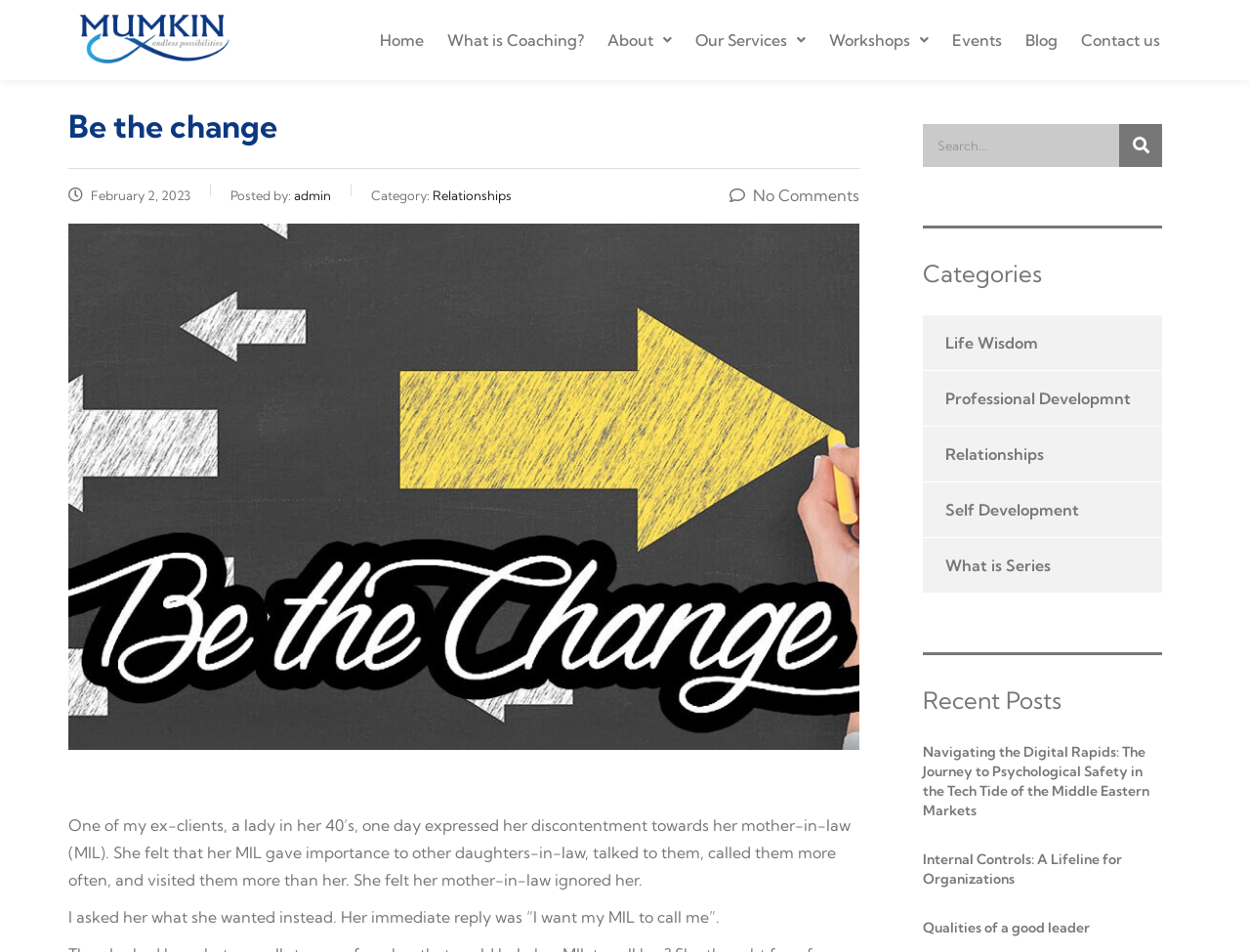Locate the bounding box of the UI element based on this description: "What is Series". Provide four float numbers between 0 and 1 as [left, top, right, bottom].

[0.738, 0.565, 0.841, 0.623]